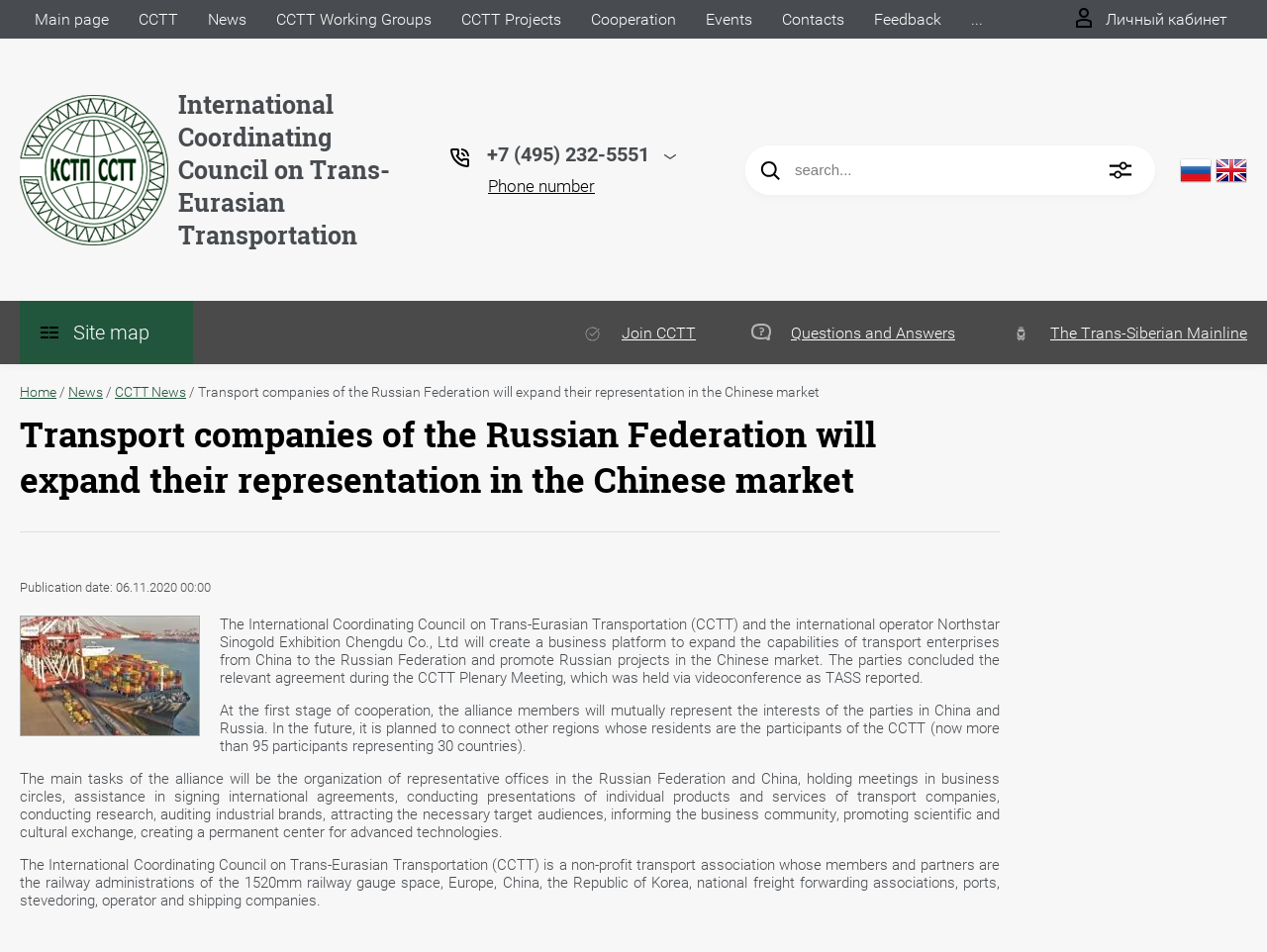Answer the question below in one word or phrase:
What is the topic of the news article?

Transport companies expanding in China